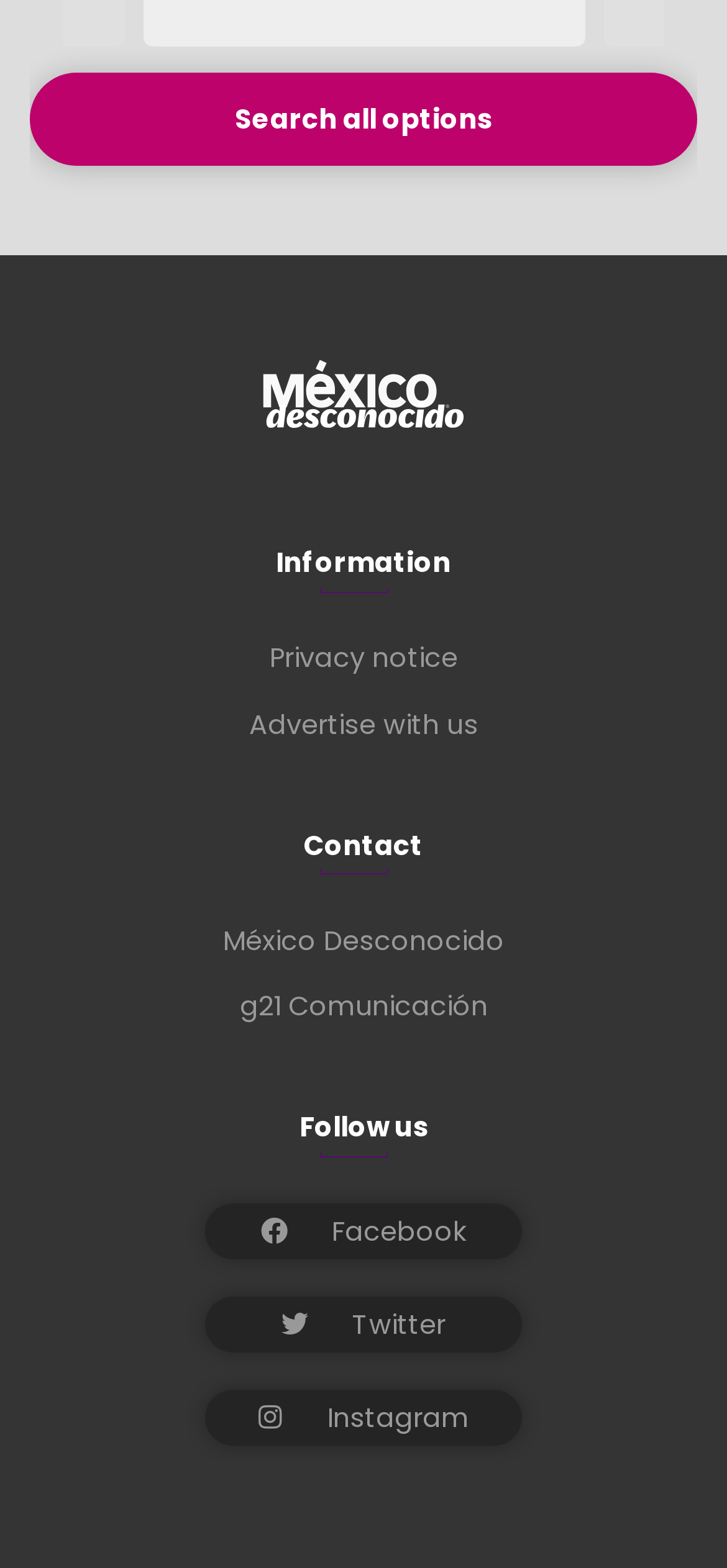Identify the bounding box coordinates for the region to click in order to carry out this instruction: "Follow on Facebook". Provide the coordinates using four float numbers between 0 and 1, formatted as [left, top, right, bottom].

[0.282, 0.768, 0.718, 0.804]